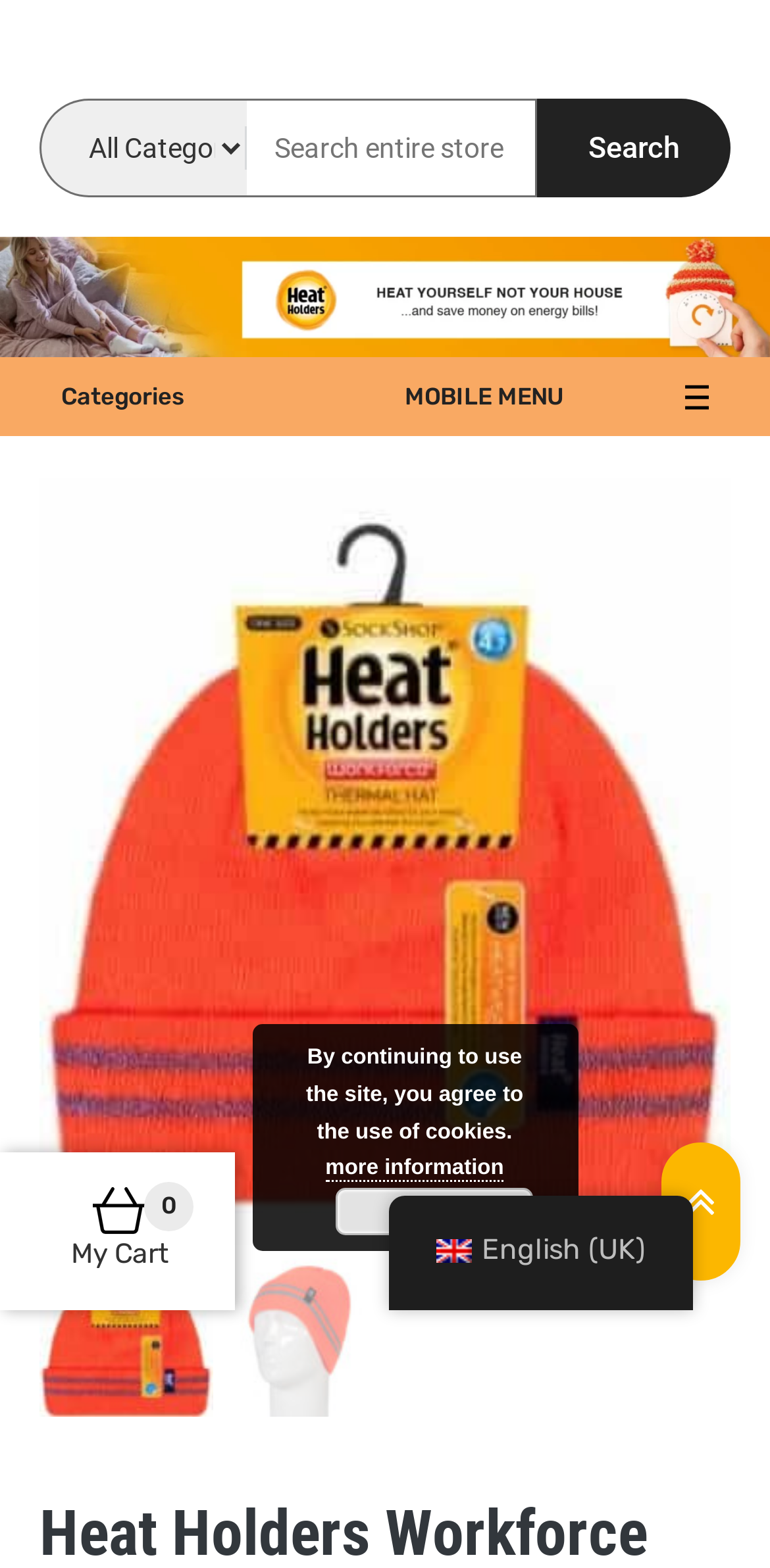Extract the primary headline from the webpage and present its text.

Heat Holders Workforce Hat – Orange